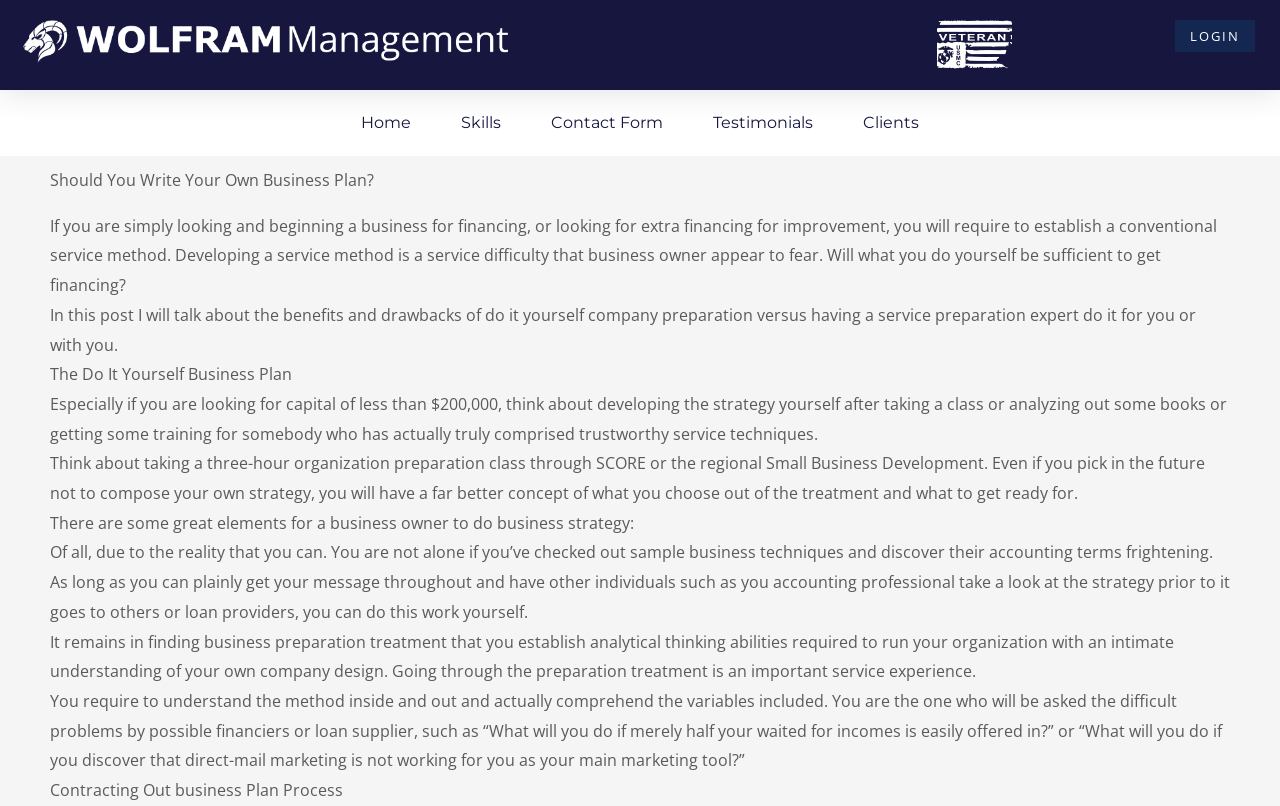Please give a succinct answer using a single word or phrase:
What is the text of the first link on the webpage?

Home